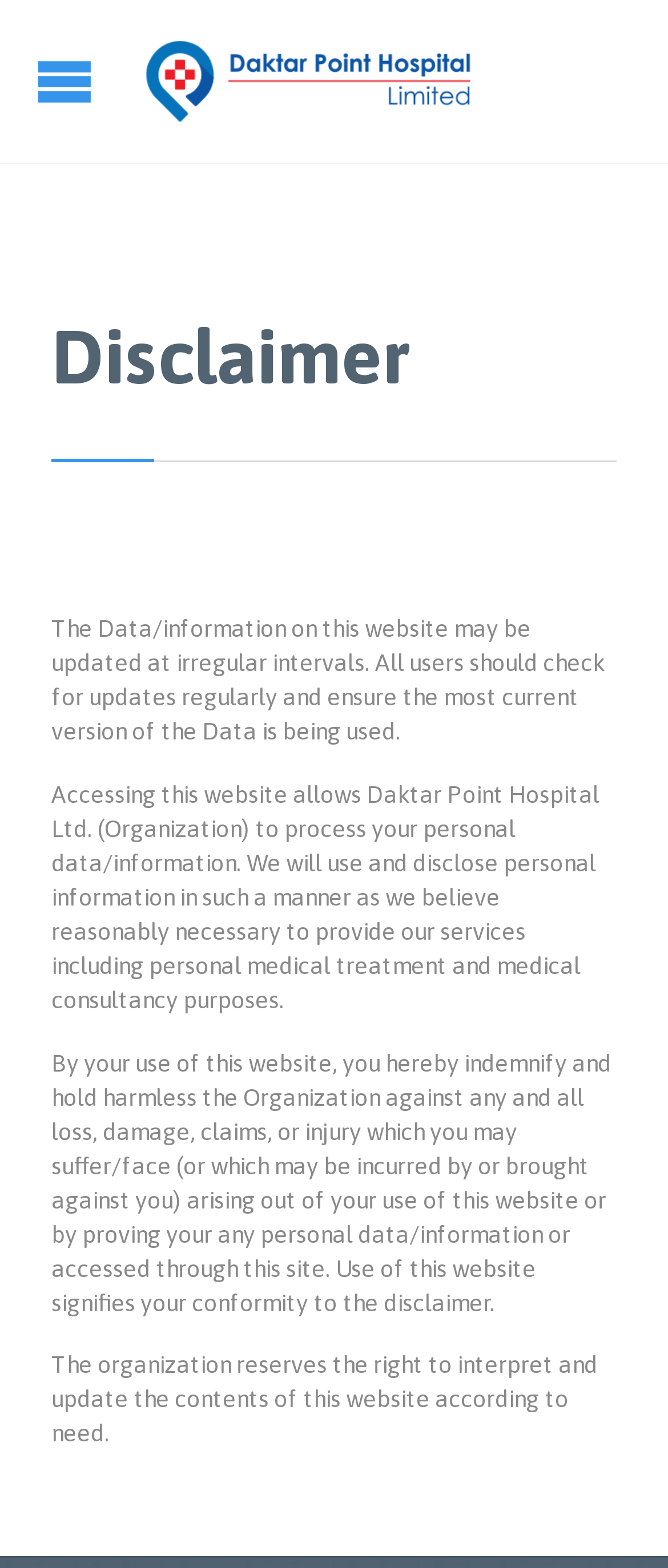What happens when you access this website?
Give a one-word or short-phrase answer derived from the screenshot.

Personal data processing